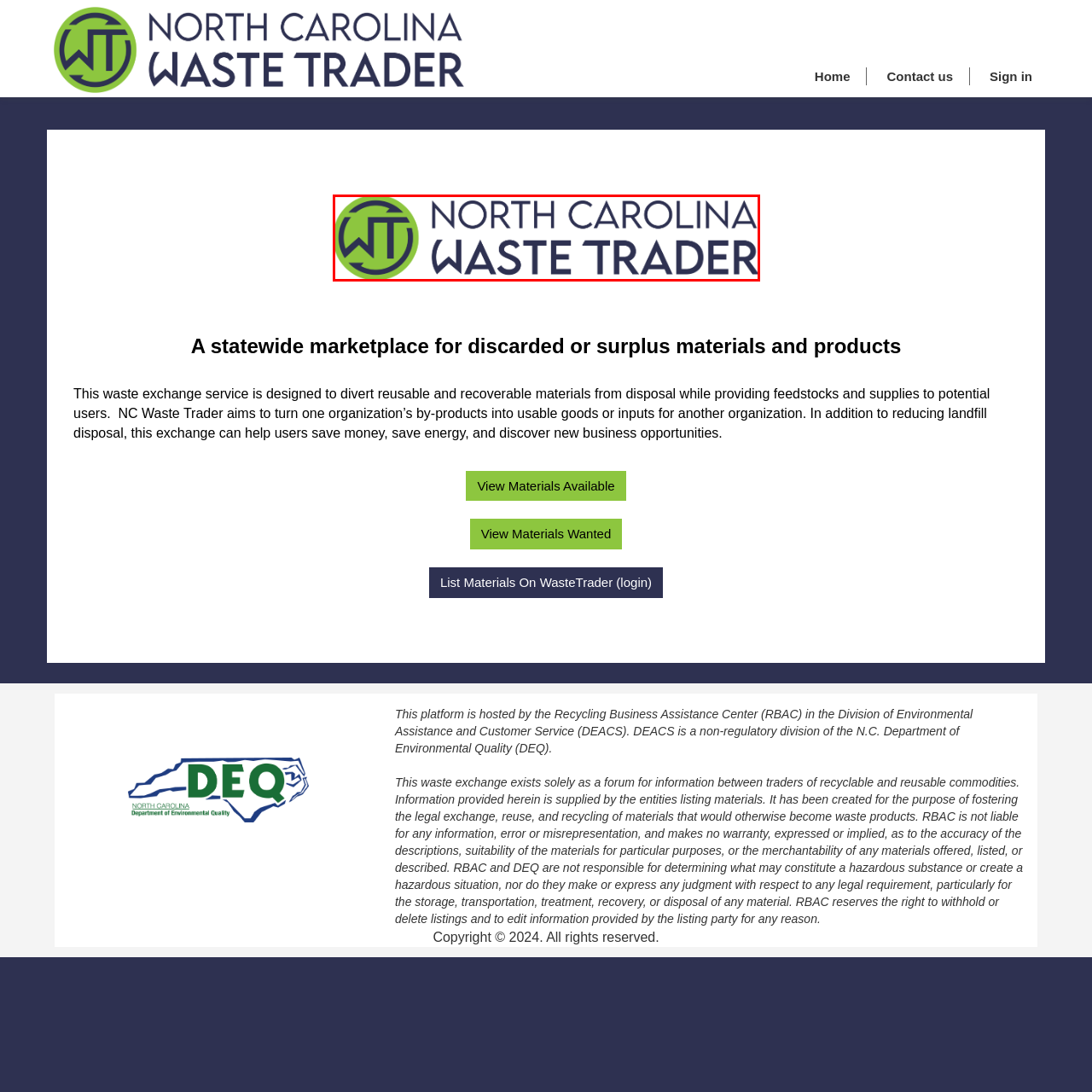What is the role of the platform?
Focus on the visual details within the red bounding box and provide an in-depth answer based on your observations.

The platform's role is to promote sustainable practices by connecting users who wish to exchange reusable materials, which is emphasized by the bold, modern font in the logo.